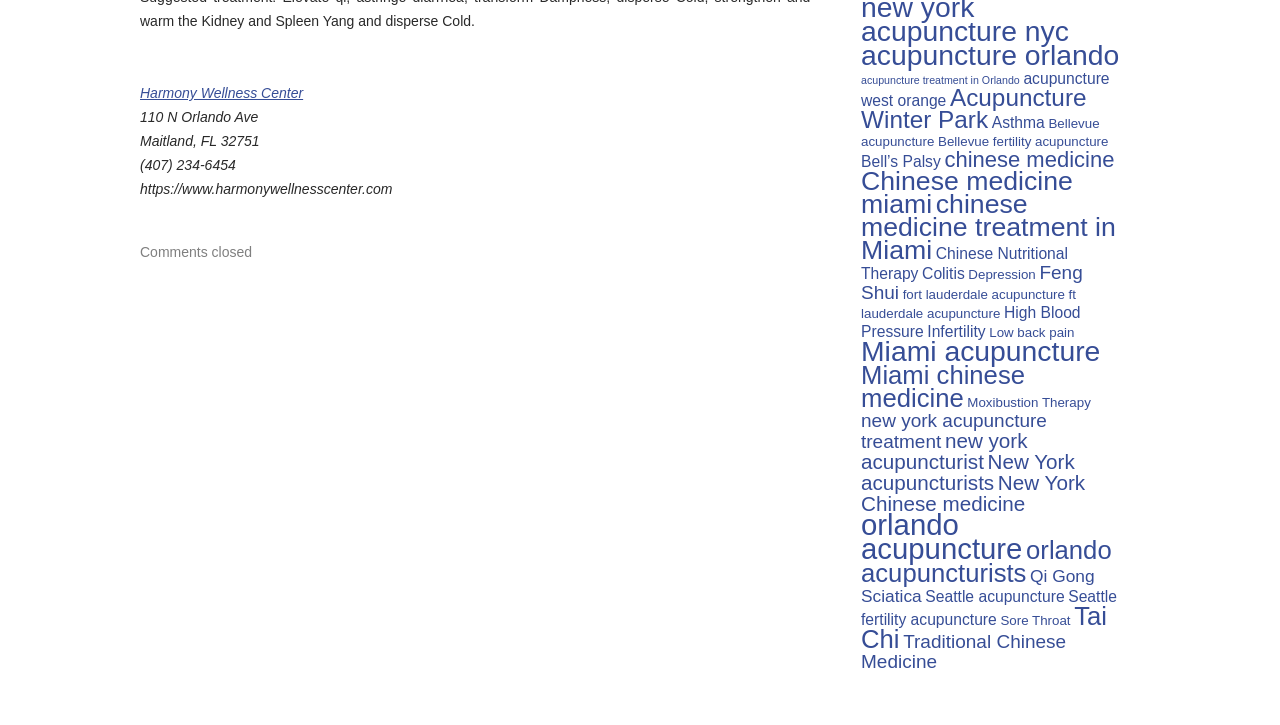Can you find the bounding box coordinates of the area I should click to execute the following instruction: "Read more about the article Happy Thanksgiving!"?

None